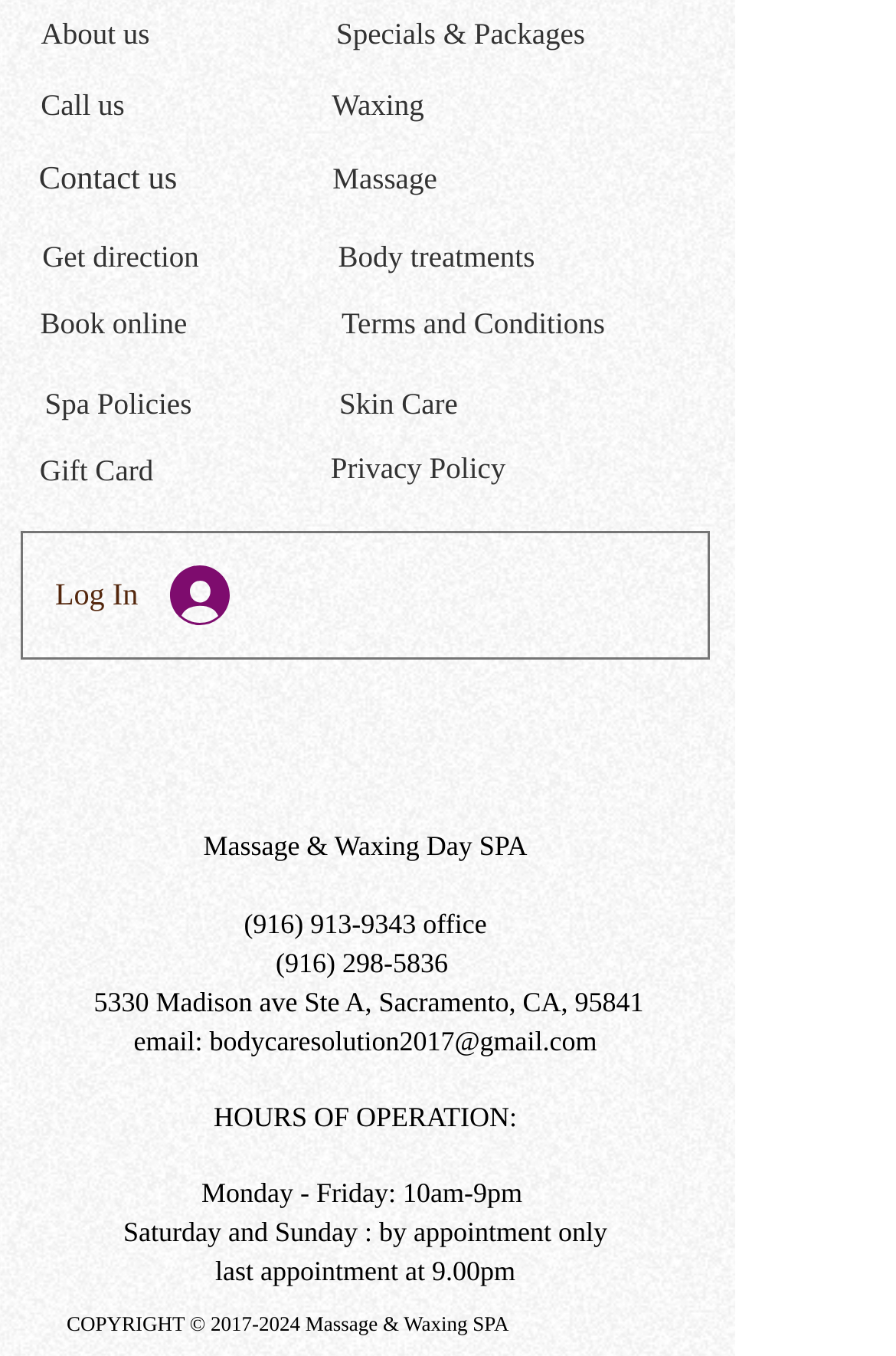Respond to the question below with a concise word or phrase:
What is the email address of the spa?

bodycaresolution2017@gmail.com